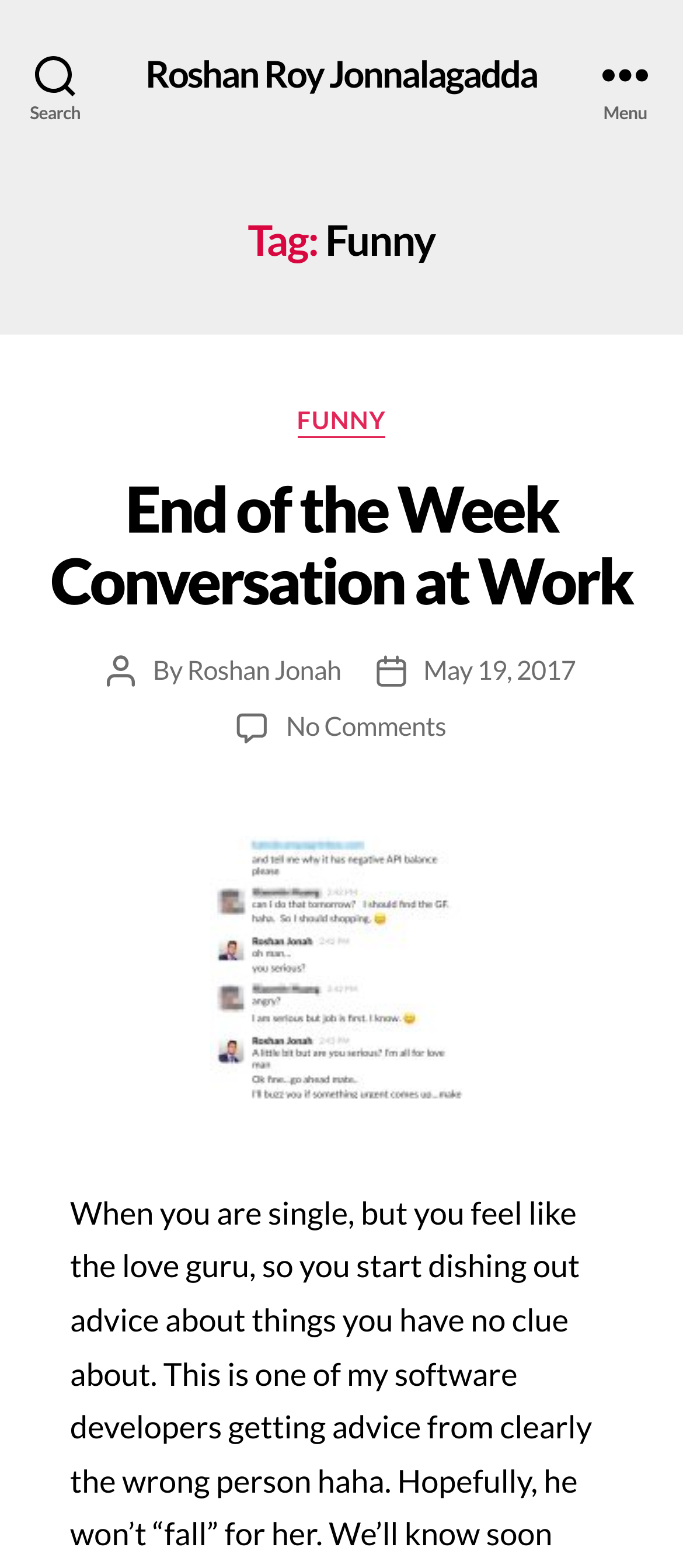Give a one-word or short-phrase answer to the following question: 
Who is the author of the post 'End of the Week Conversation at Work'?

Roshan Jonah